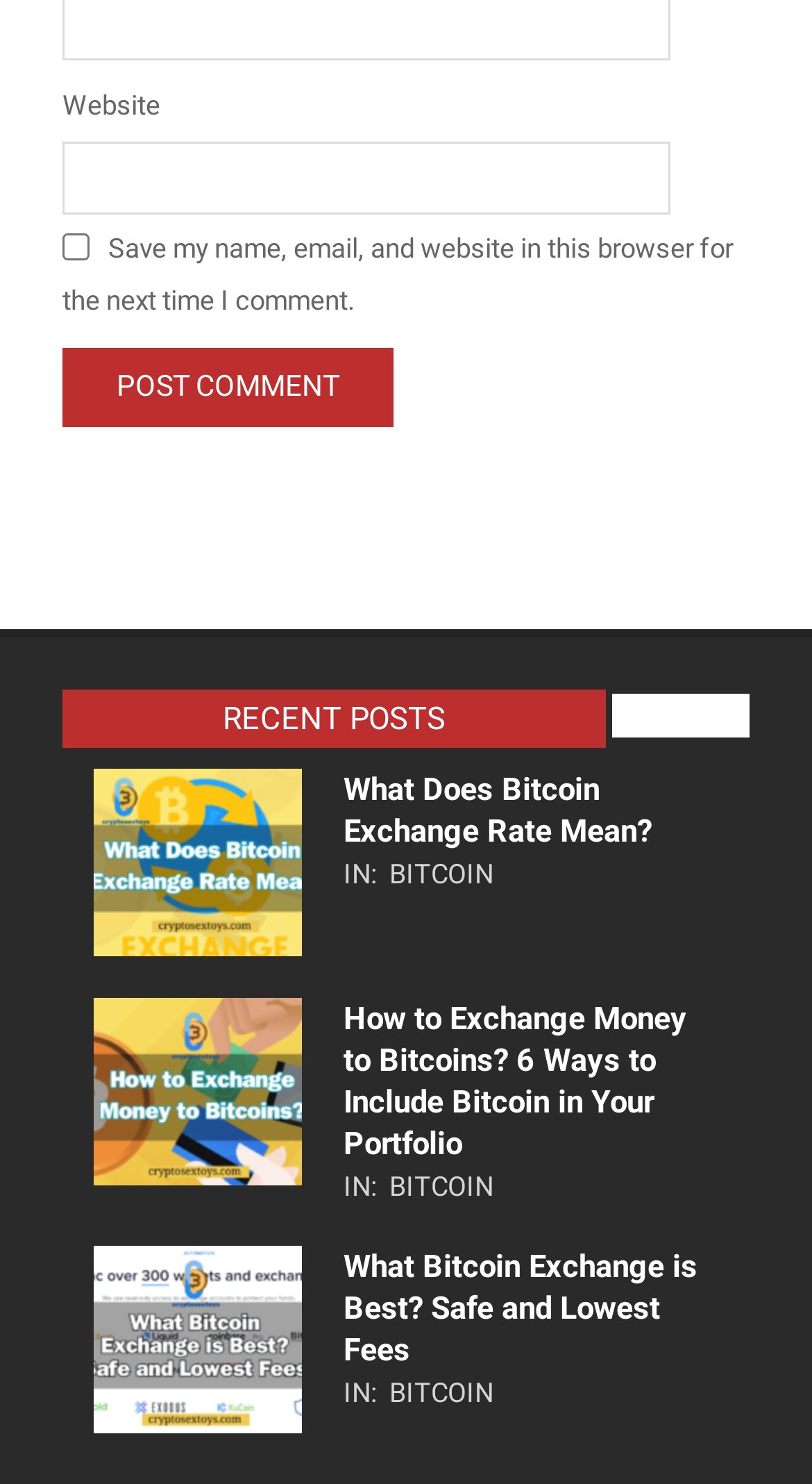Show the bounding box coordinates for the HTML element described as: "View All".

[0.754, 0.468, 0.923, 0.497]